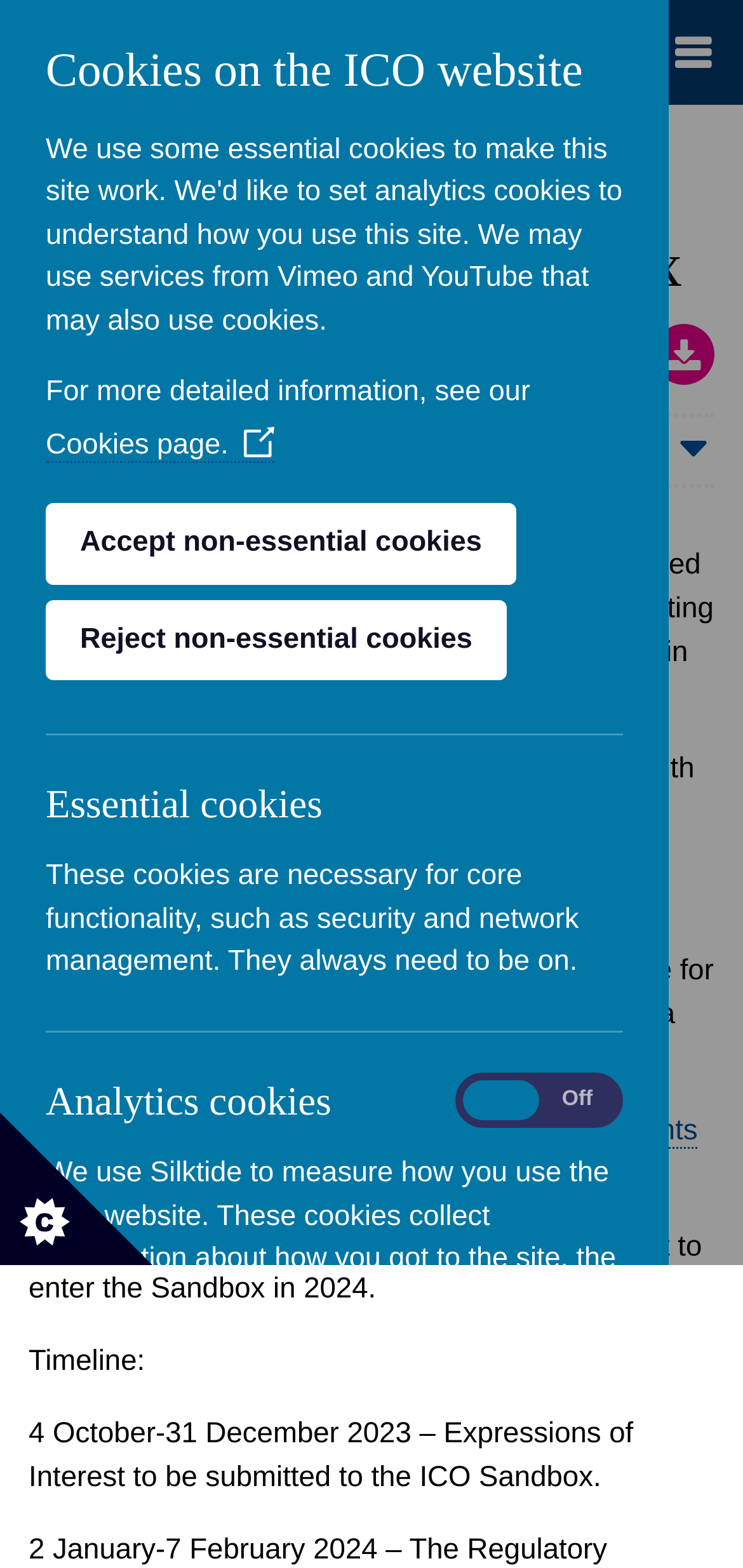Provide the bounding box coordinates of the section that needs to be clicked to accomplish the following instruction: "Read more about previous Sandbox participants."

[0.417, 0.711, 0.939, 0.732]